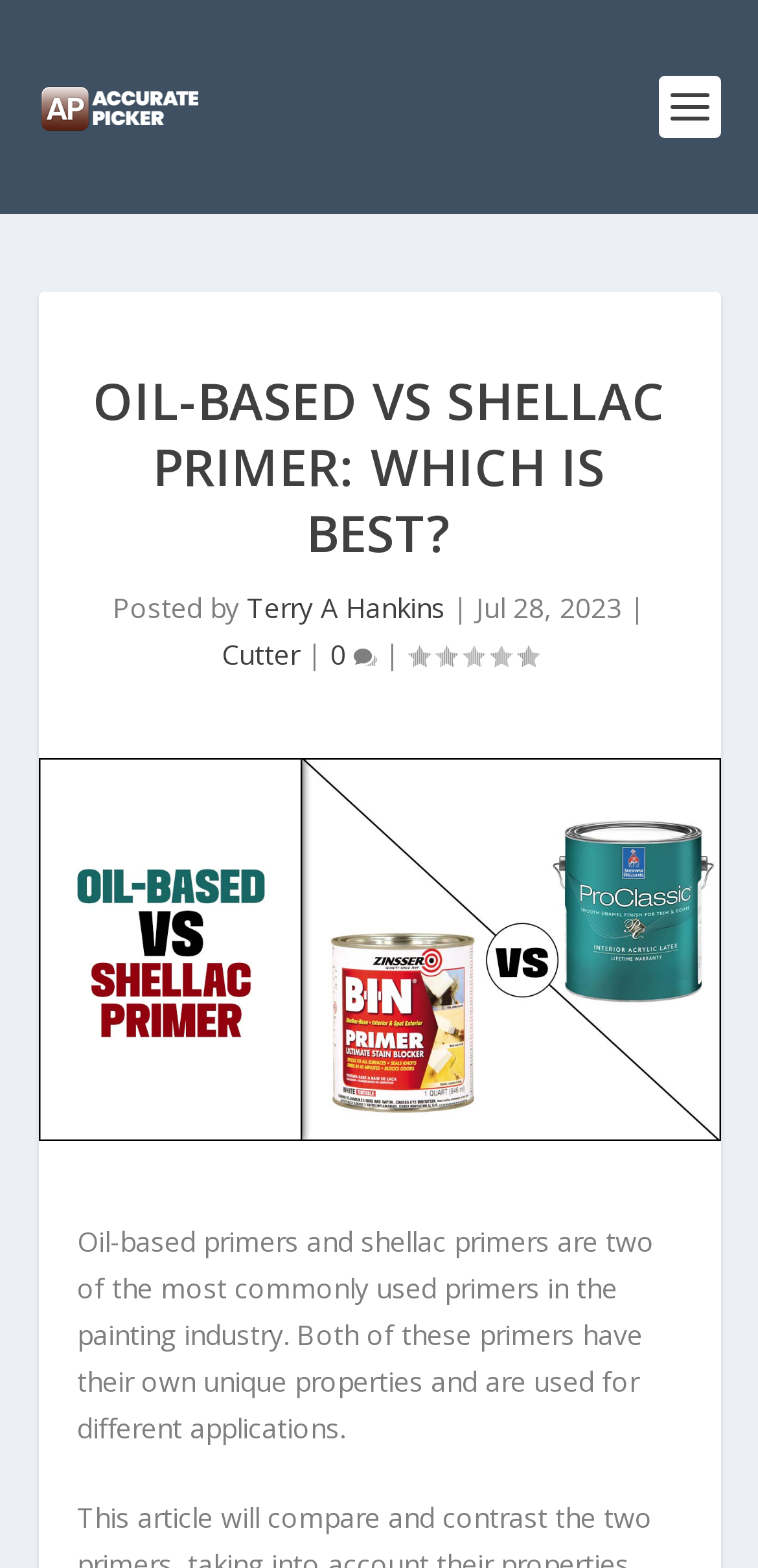Provide a thorough and detailed response to the question by examining the image: 
What is the topic of the article?

The topic of the article can be determined by looking at the main heading 'OIL-BASED VS SHELLAC PRIMER: WHICH IS BEST?' which suggests that the article is comparing and contrasting oil-based and shellac primers.